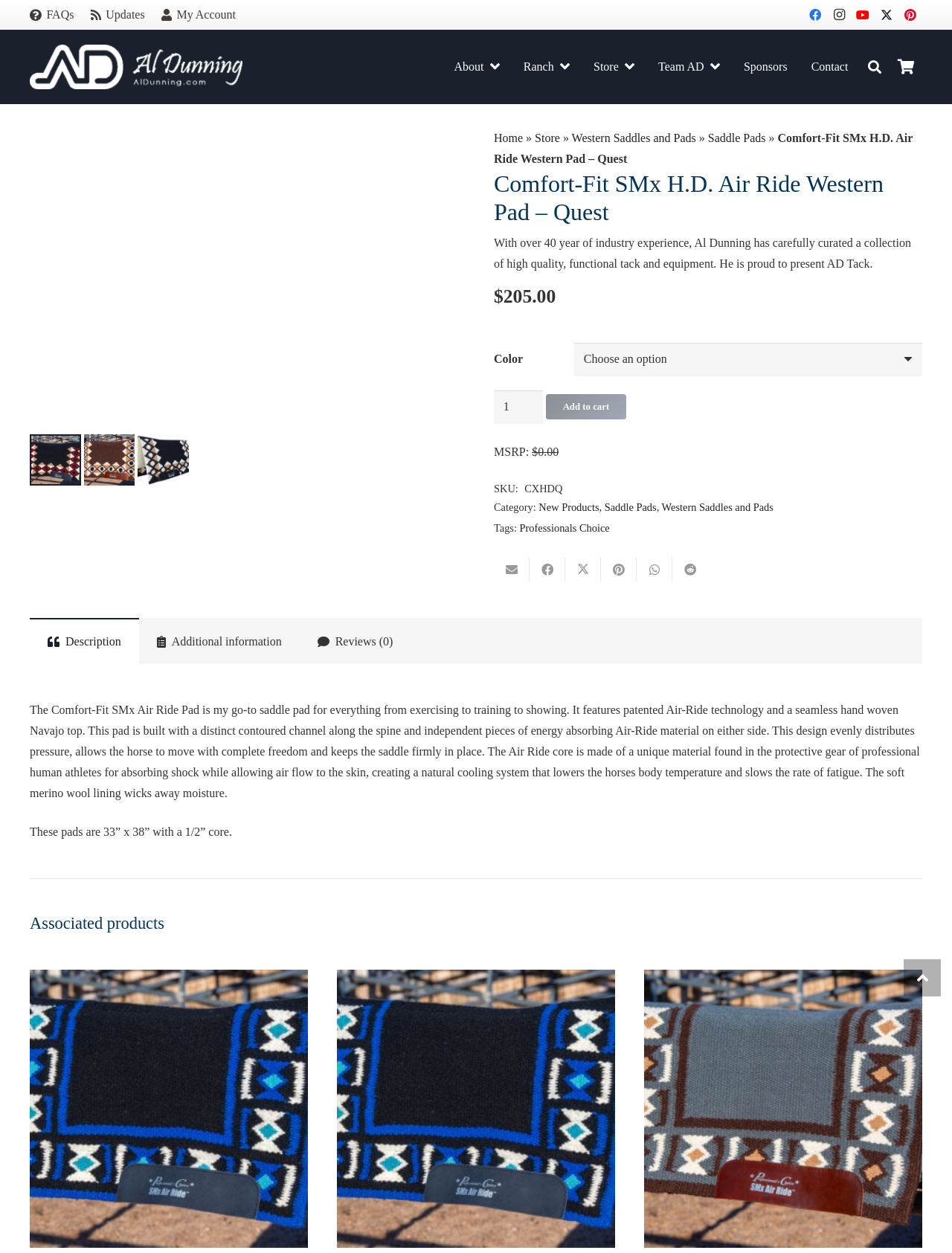Indicate the bounding box coordinates of the element that needs to be clicked to satisfy the following instruction: "Back to top". The coordinates should be four float numbers between 0 and 1, i.e., [left, top, right, bottom].

[0.949, 0.766, 0.988, 0.795]